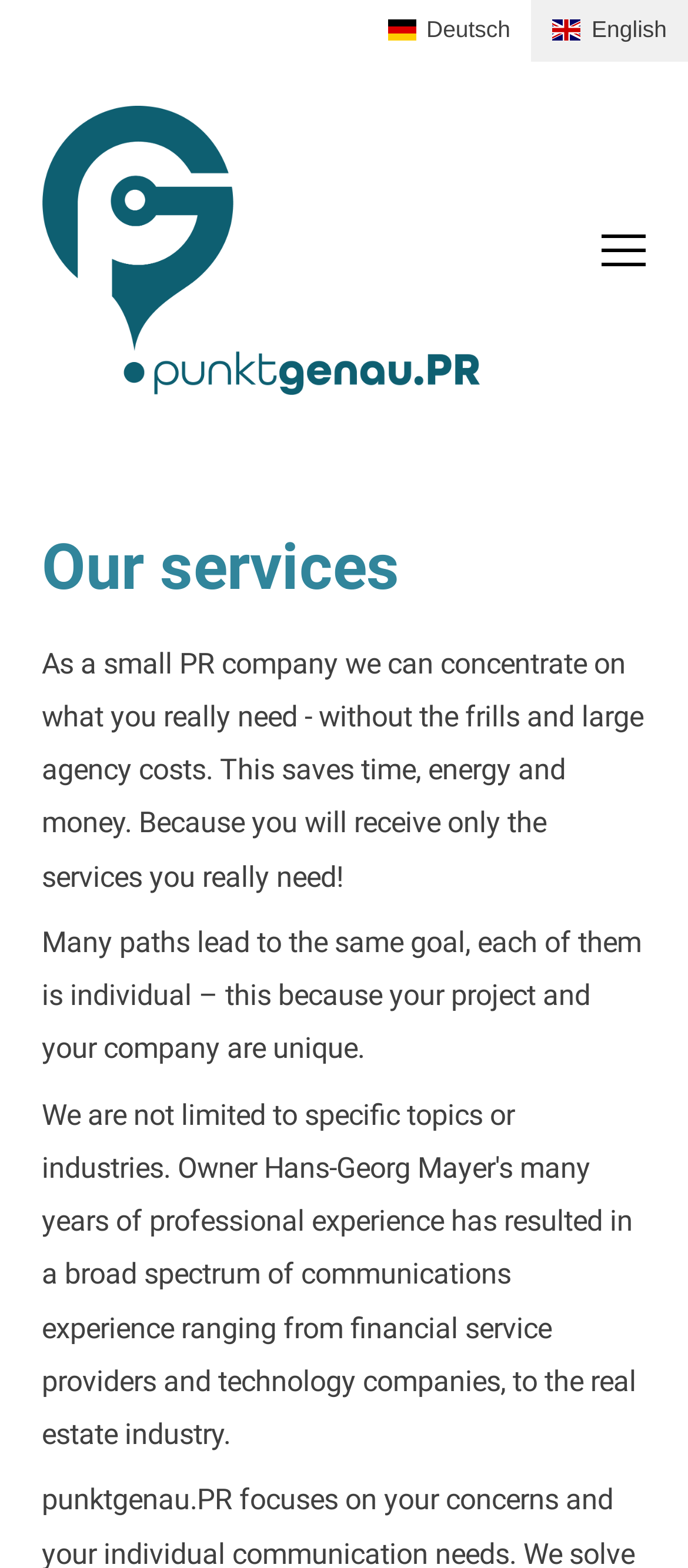Identify the bounding box coordinates of the HTML element based on this description: "Menü".

[0.876, 0.147, 0.94, 0.172]